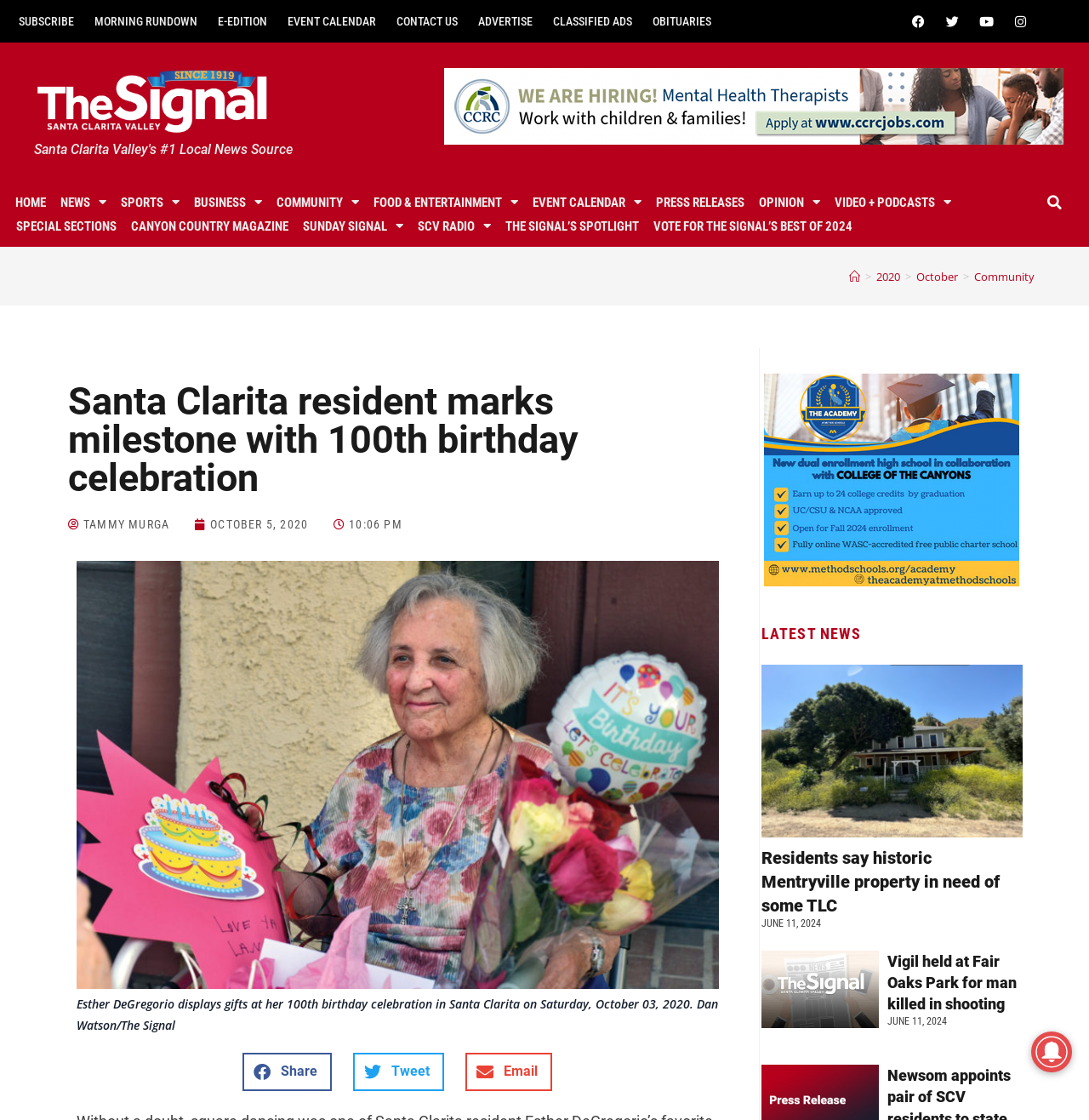What is the name of the park where a vigil was held for a man killed in a shooting?
Please give a detailed and elaborate answer to the question based on the image.

I found the answer by looking at the article heading, which mentions a vigil held at Fair Oaks Park for a man killed in a shooting.